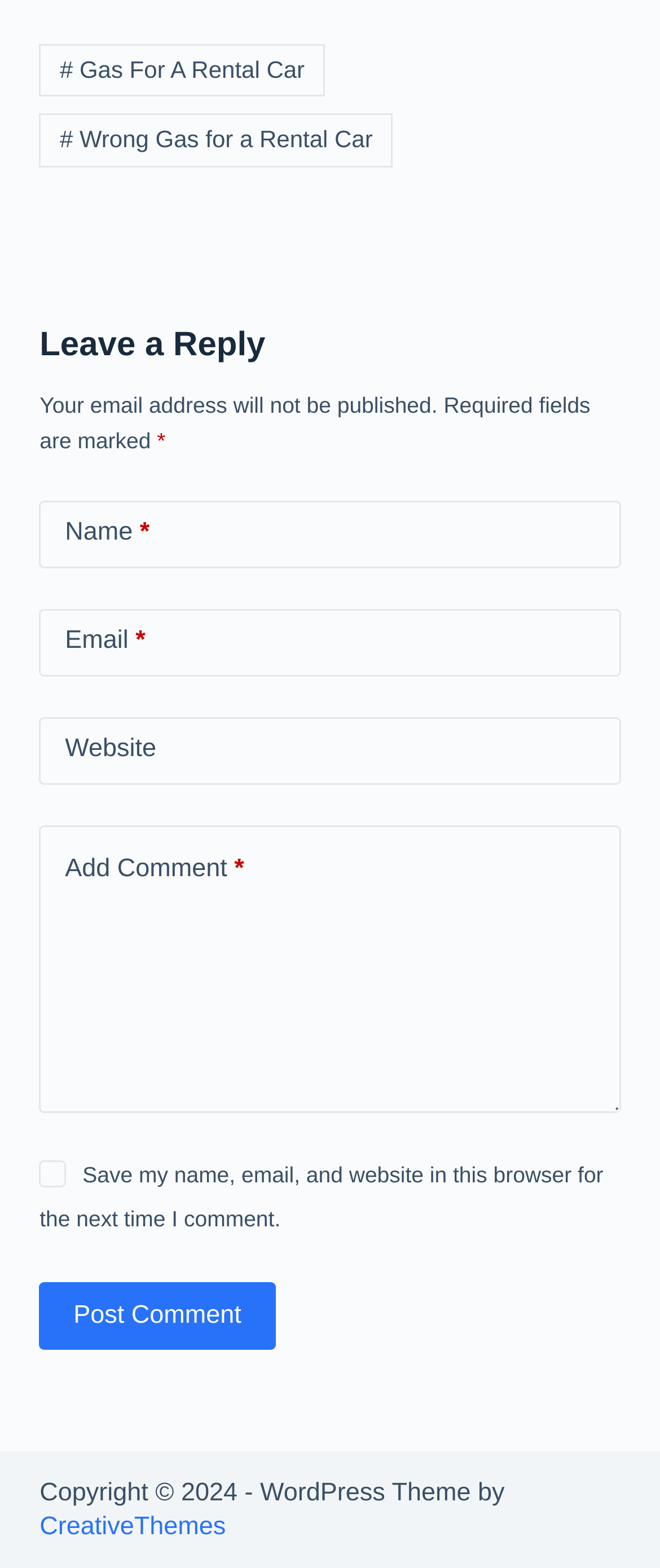Using the information in the image, could you please answer the following question in detail:
What is the copyright information at the bottom of the page?

The copyright information at the bottom of the page states 'Copyright © 2024 - WordPress Theme by CreativeThemes', indicating that the webpage's content is copyrighted and the theme is provided by CreativeThemes.